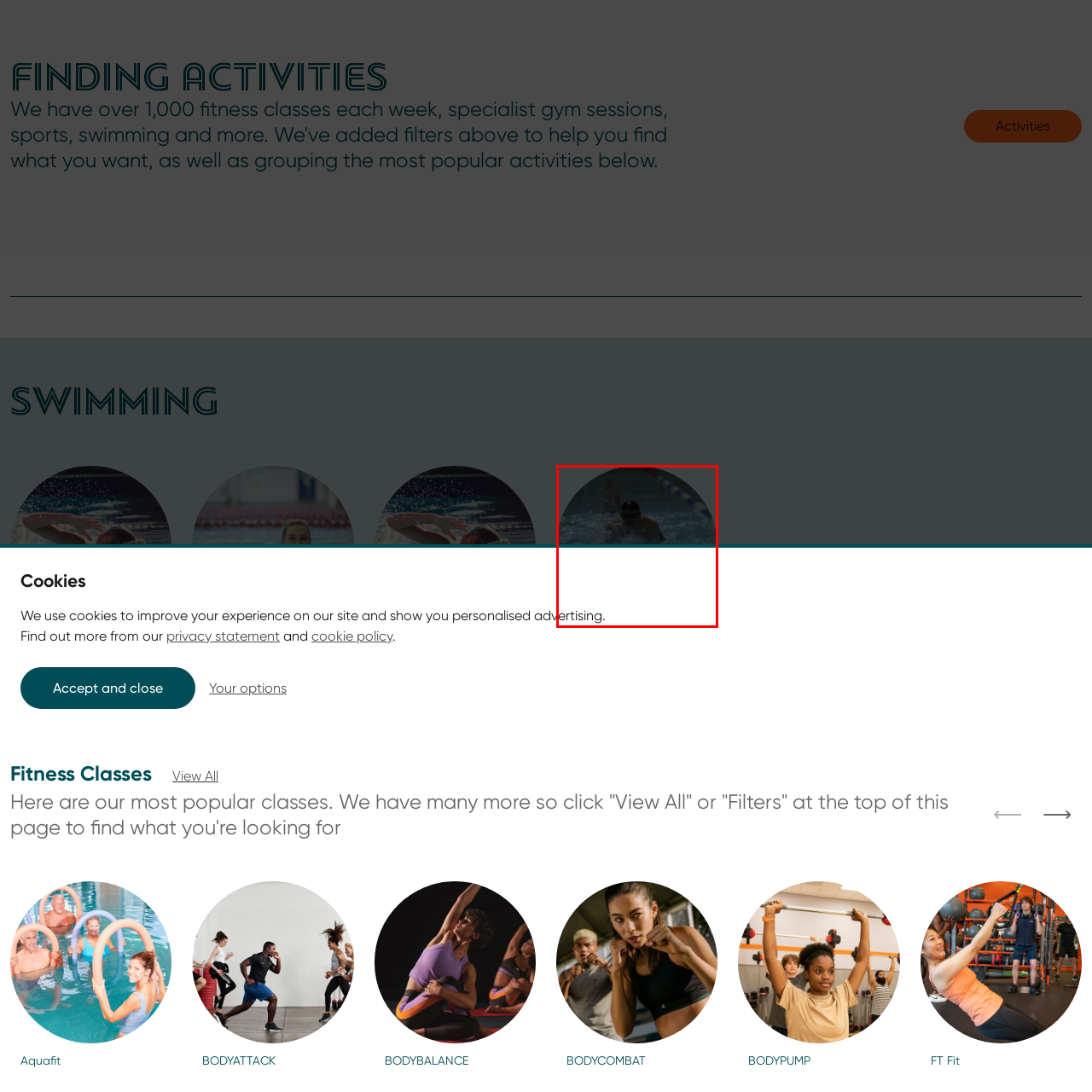Elaborate on the scene depicted within the red bounding box in the image.

The image features a swimmer engaging in the breaststroke technique within a swimming pool. The focus is on their determined expression and athletic form, emphasizing the intensity and skill involved in the activity. This scene is part of a promotional display highlighting various swimming activities, inviting viewers to explore options such as Lane Swimming (fast). The overall theme celebrates aquatics as a recreational and fitness pursuit, appealing to enthusiasts and beginners alike.